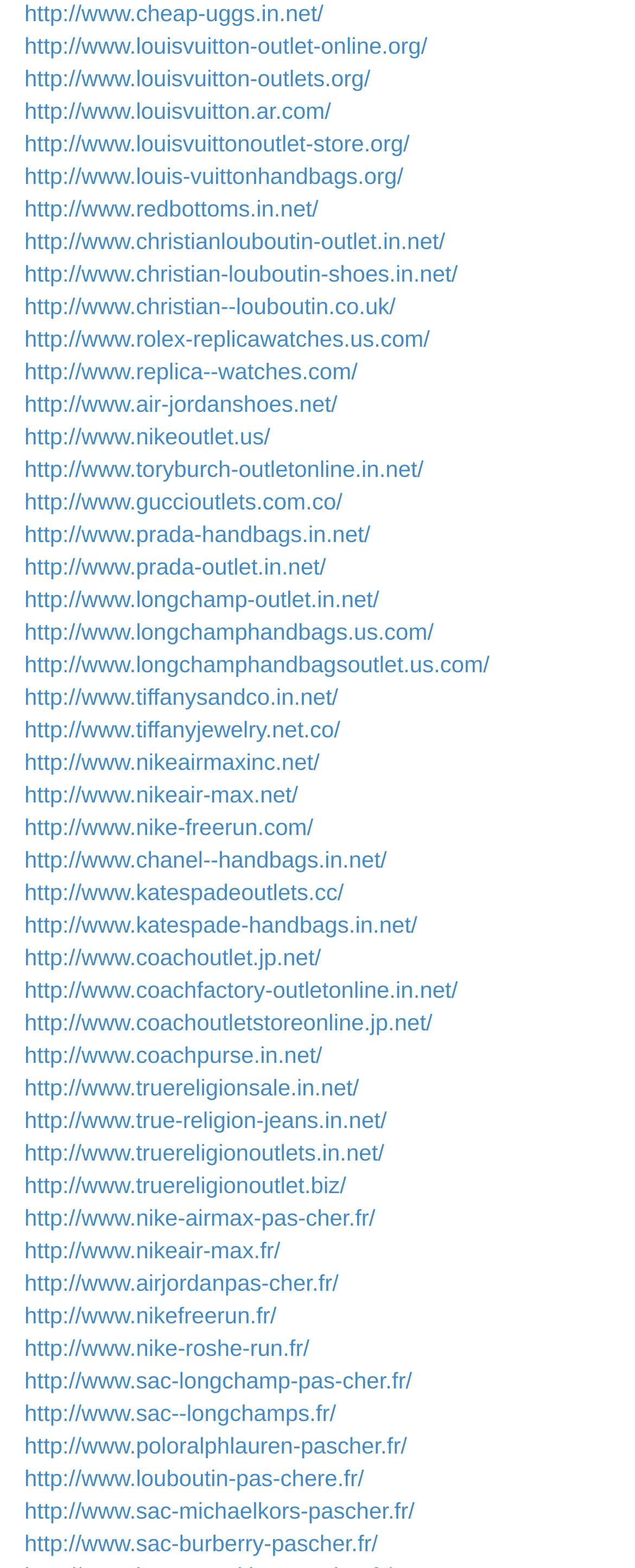Extract the bounding box coordinates for the UI element described by the text: "http://www.prada-handbags.in.net/". The coordinates should be in the form of [left, top, right, bottom] with values between 0 and 1.

[0.038, 0.332, 0.583, 0.349]